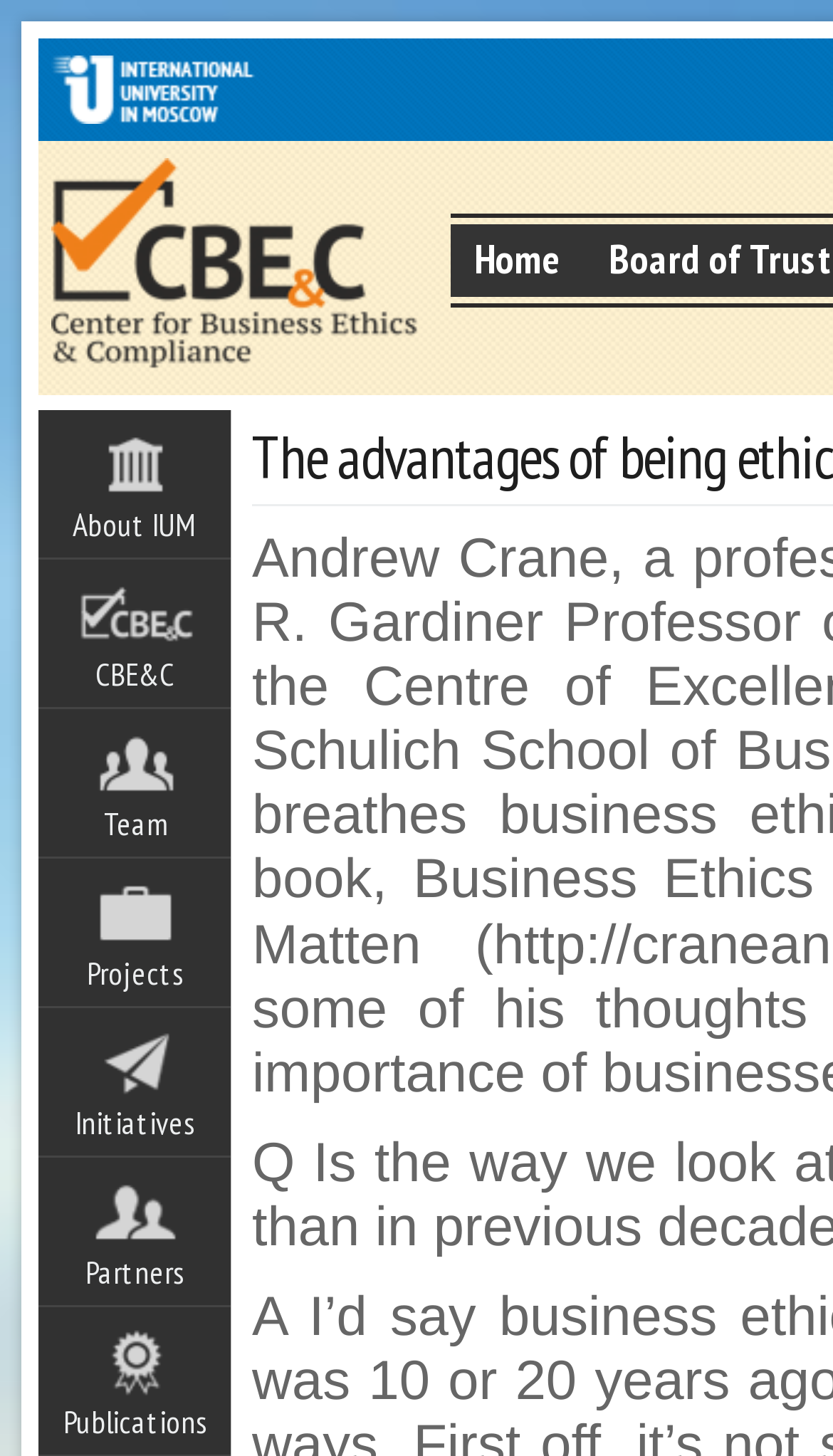Find the bounding box coordinates of the element's region that should be clicked in order to follow the given instruction: "learn about IUM". The coordinates should consist of four float numbers between 0 and 1, i.e., [left, top, right, bottom].

[0.046, 0.282, 0.277, 0.384]